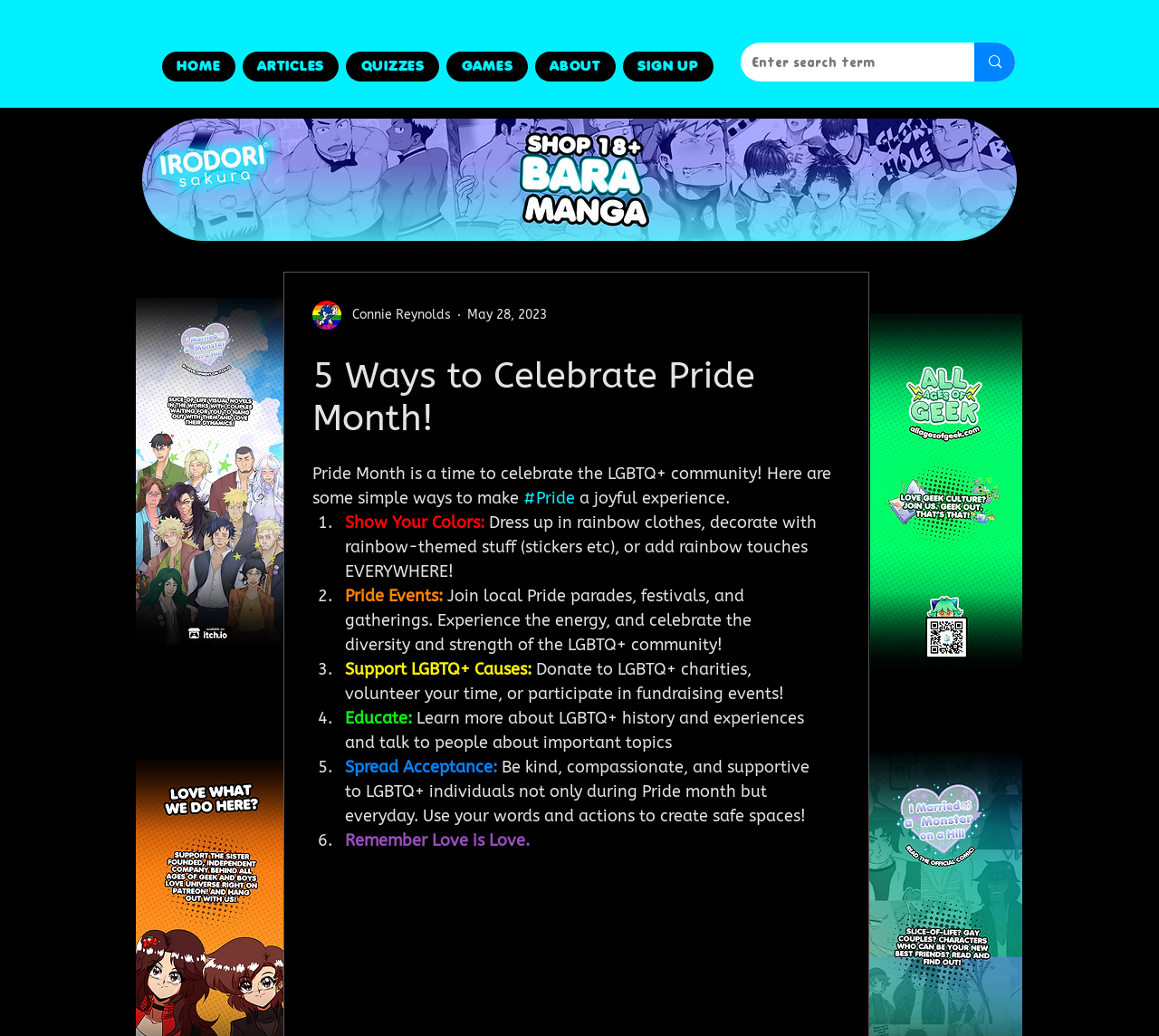Using the description: "fdating-recenze App", determine the UI element's bounding box coordinates. Ensure the coordinates are in the format of four float numbers between 0 and 1, i.e., [left, top, right, bottom].

None